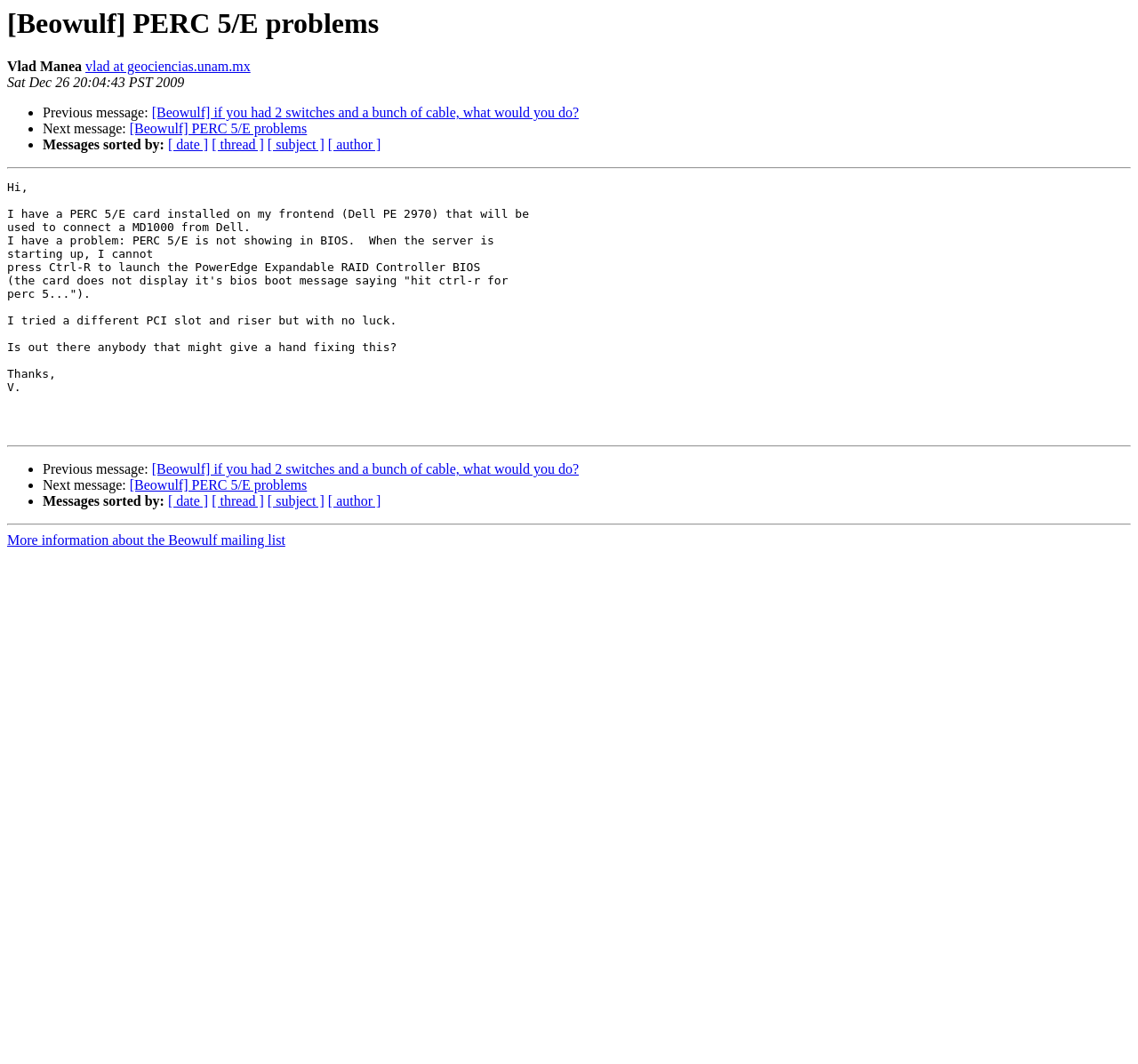What is the date of the message?
Give a one-word or short-phrase answer derived from the screenshot.

Sat Dec 26 20:04:43 PST 2009